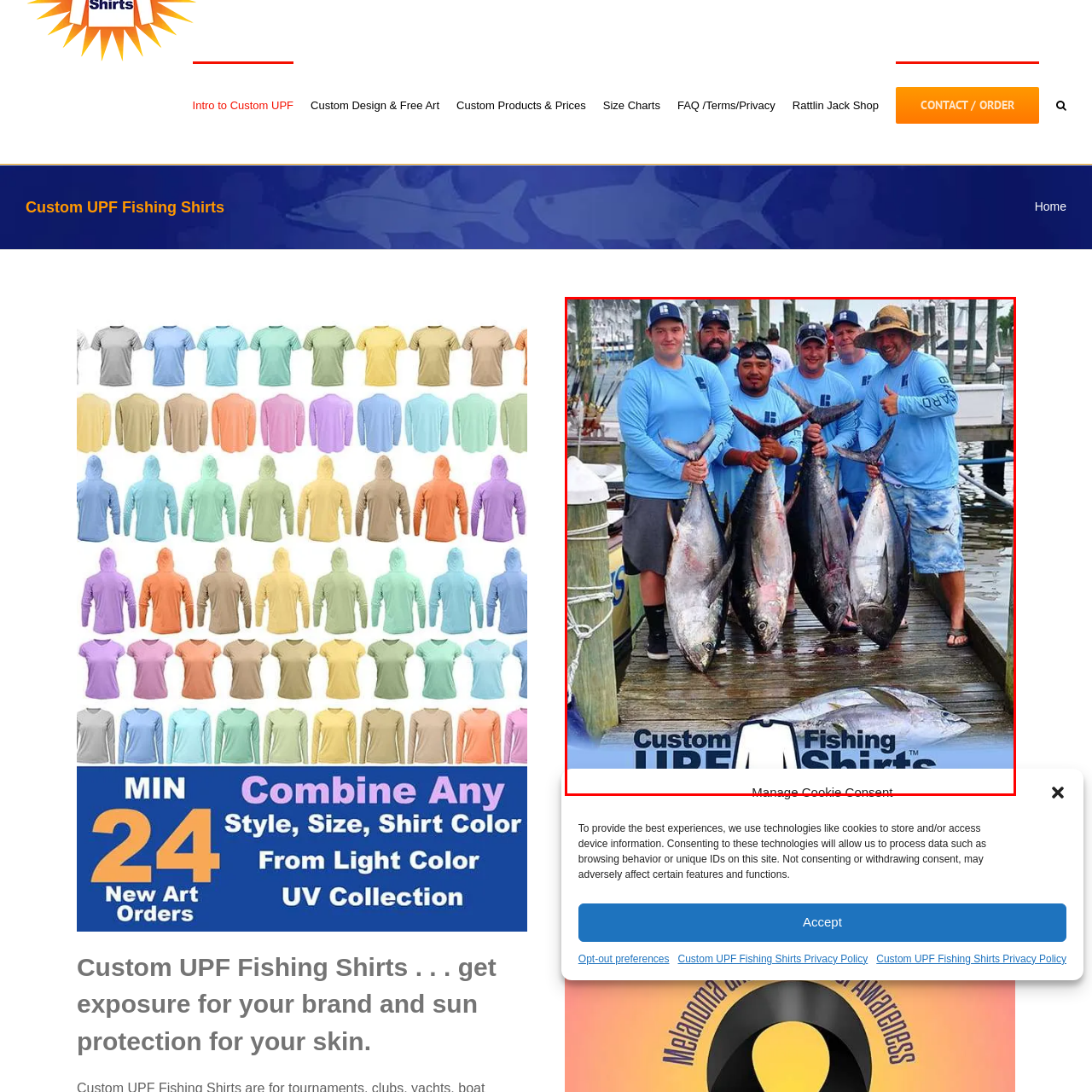Explain in detail what is depicted in the image enclosed by the red boundary.

The image showcases a group of six enthusiastic anglers proudly displaying their impressive catches along a dock. Each fisherman is wearing matching light blue long-sleeve shirts branded with "Custom Fishing Shirts," emphasizing both style and sun protection, ideal for a day out on the water. The men are gathered closely together, with three larger fish held up prominently in the front, showcasing their successful fishing trip. The atmosphere is cheerful, and the background hints at a marina setting, with boats and fishing poles visible, contributing to the maritime vibe. A smaller fish lies on the dock in front of them, highlighting their fruitful haul.